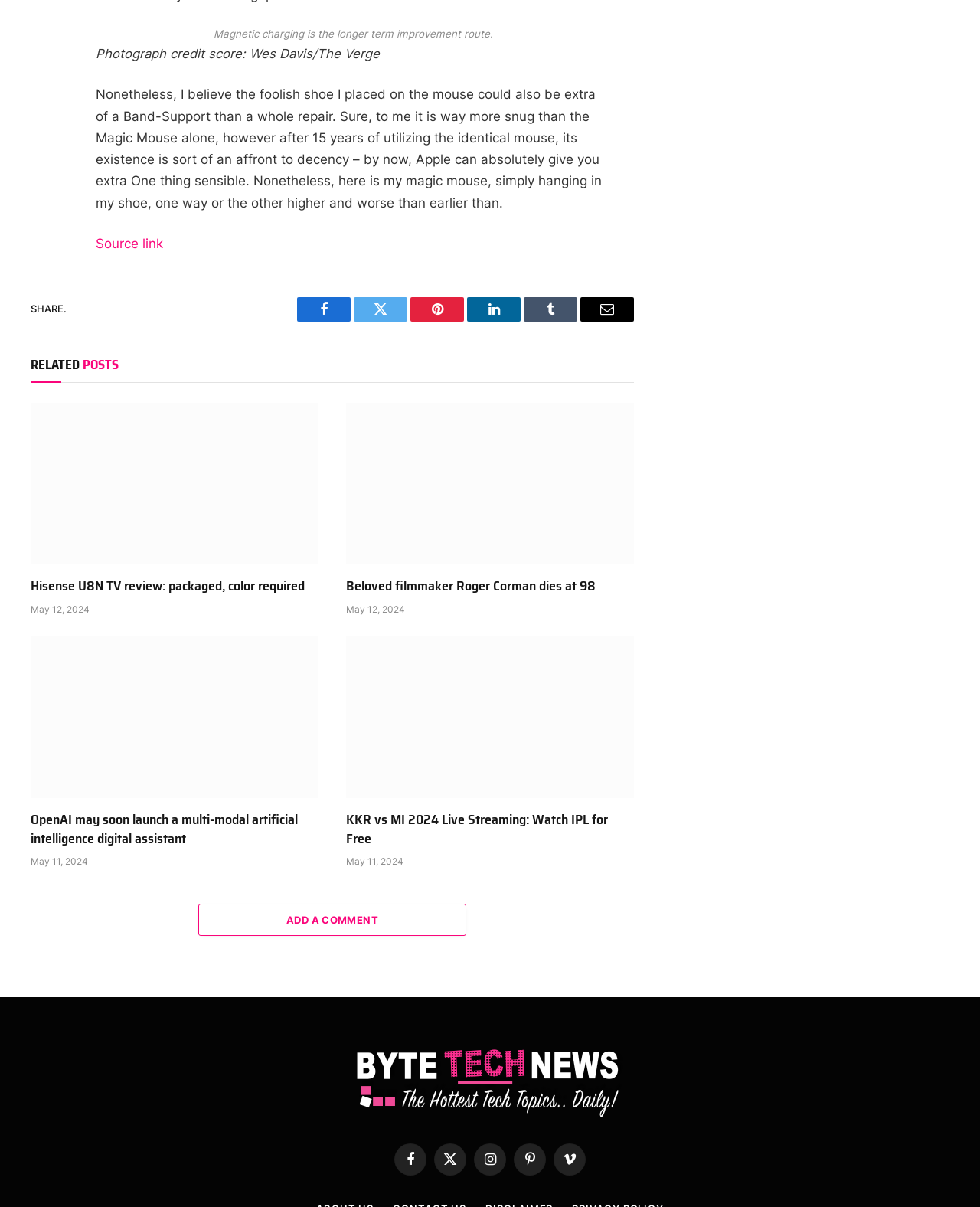How many links are there in the SHARE section?
Please give a well-detailed answer to the question.

I counted the links in the SHARE section, which are Facebook, Twitter, Pinterest, LinkedIn, Tumblr, and Email. There are 6 links in total.